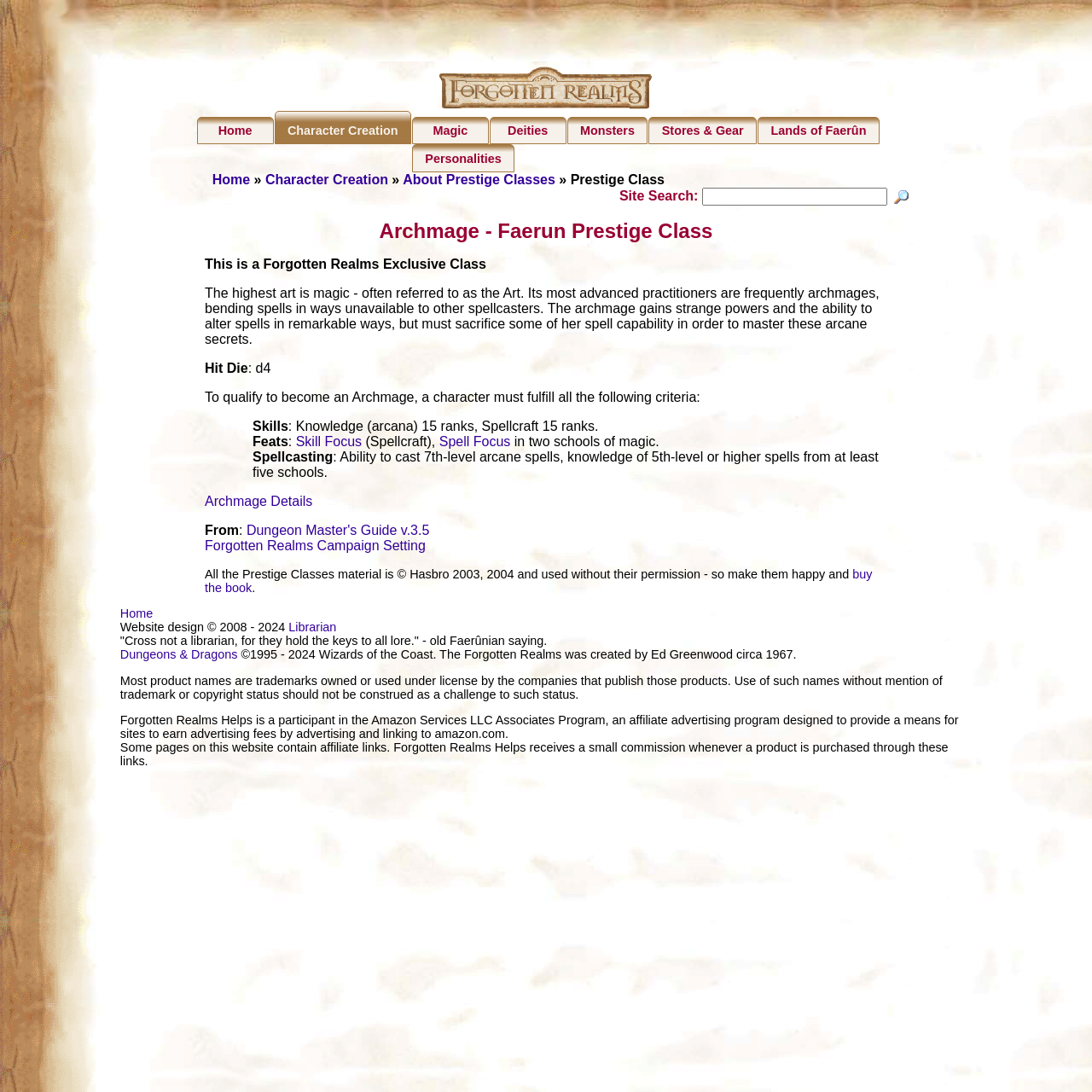Please provide a brief answer to the question using only one word or phrase: 
What is the source of the Archmage prestige class?

Dungeon Master's Guide v.3.5